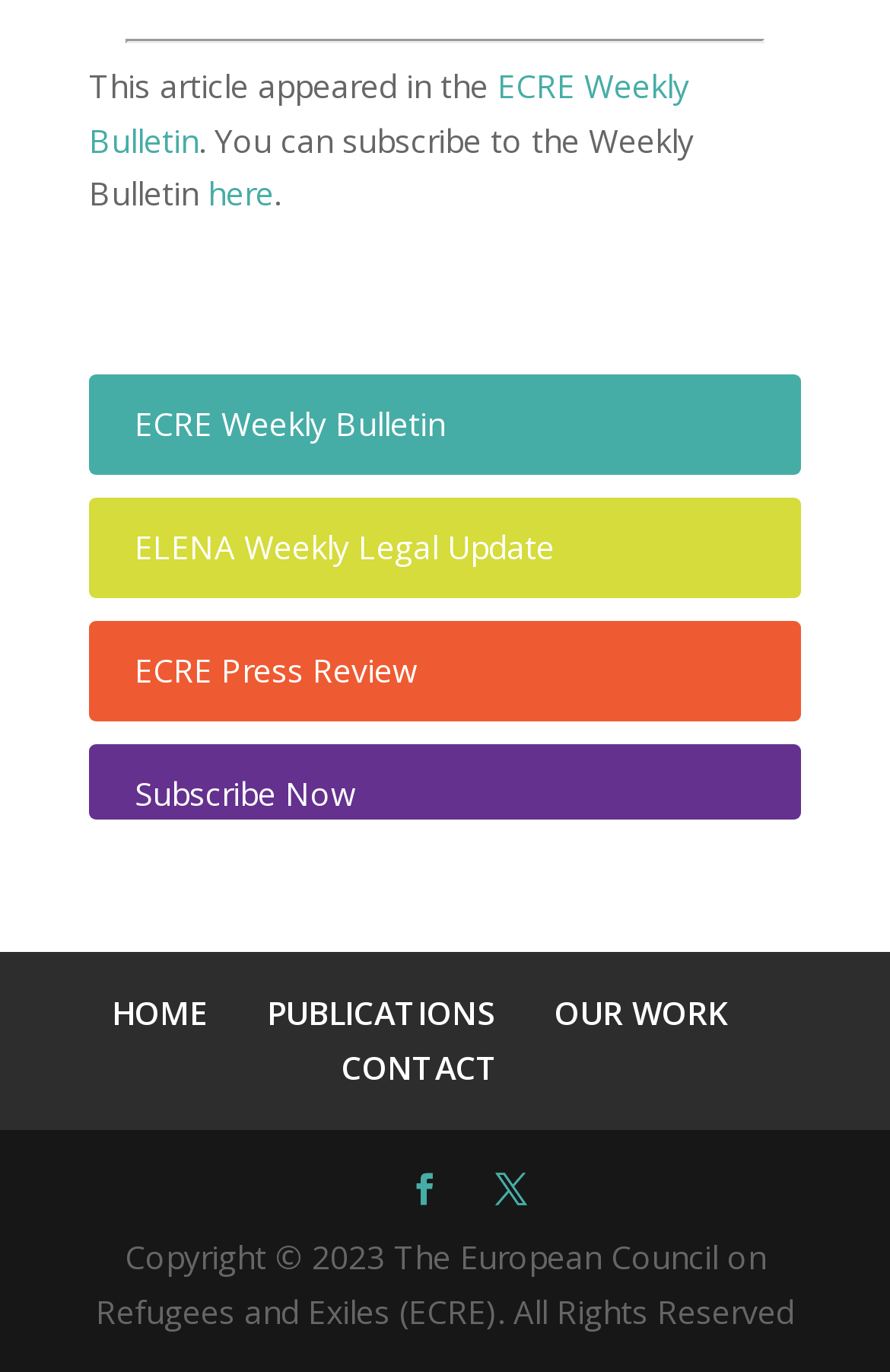Identify the bounding box coordinates of the element that should be clicked to fulfill this task: "Subscribe to the Weekly Bulletin". The coordinates should be provided as four float numbers between 0 and 1, i.e., [left, top, right, bottom].

[0.151, 0.562, 0.4, 0.593]